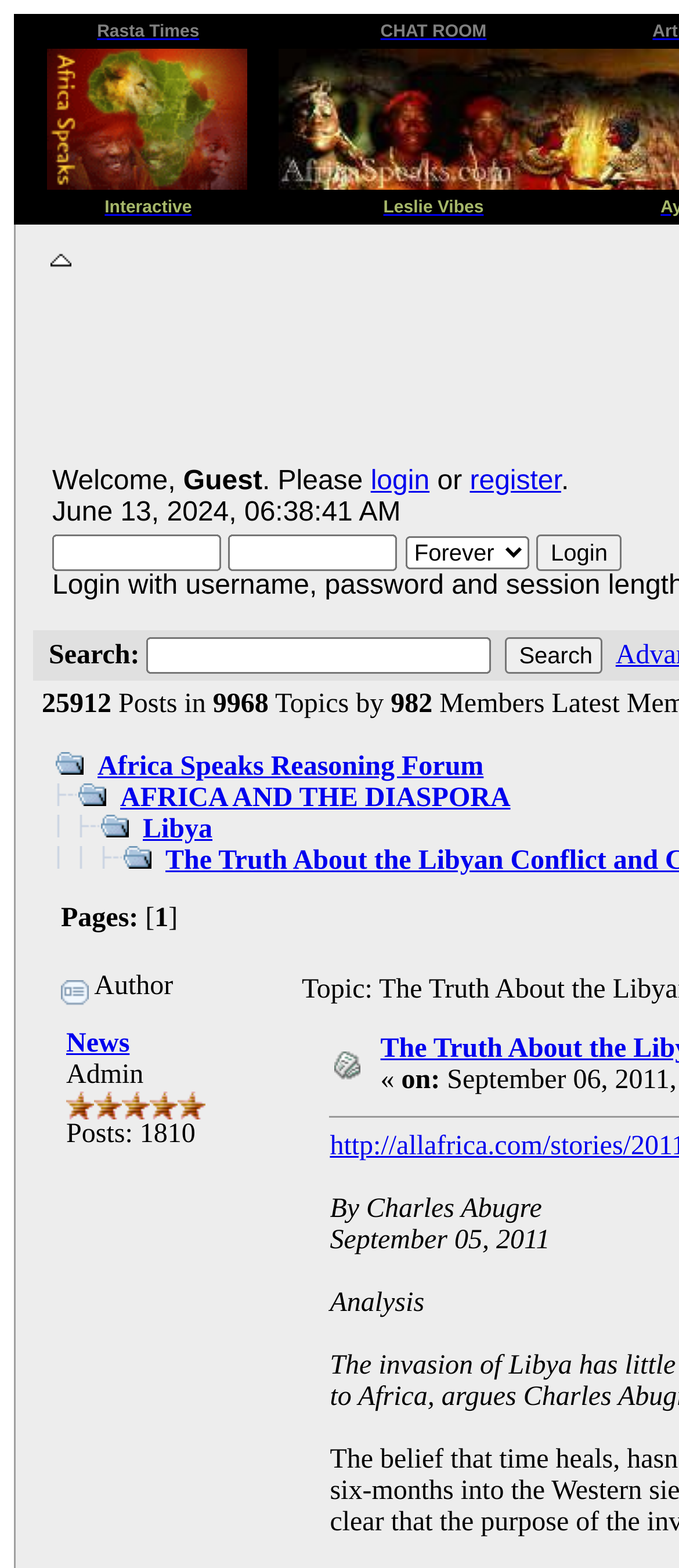What is the topic of the article? Based on the screenshot, please respond with a single word or phrase.

Libya